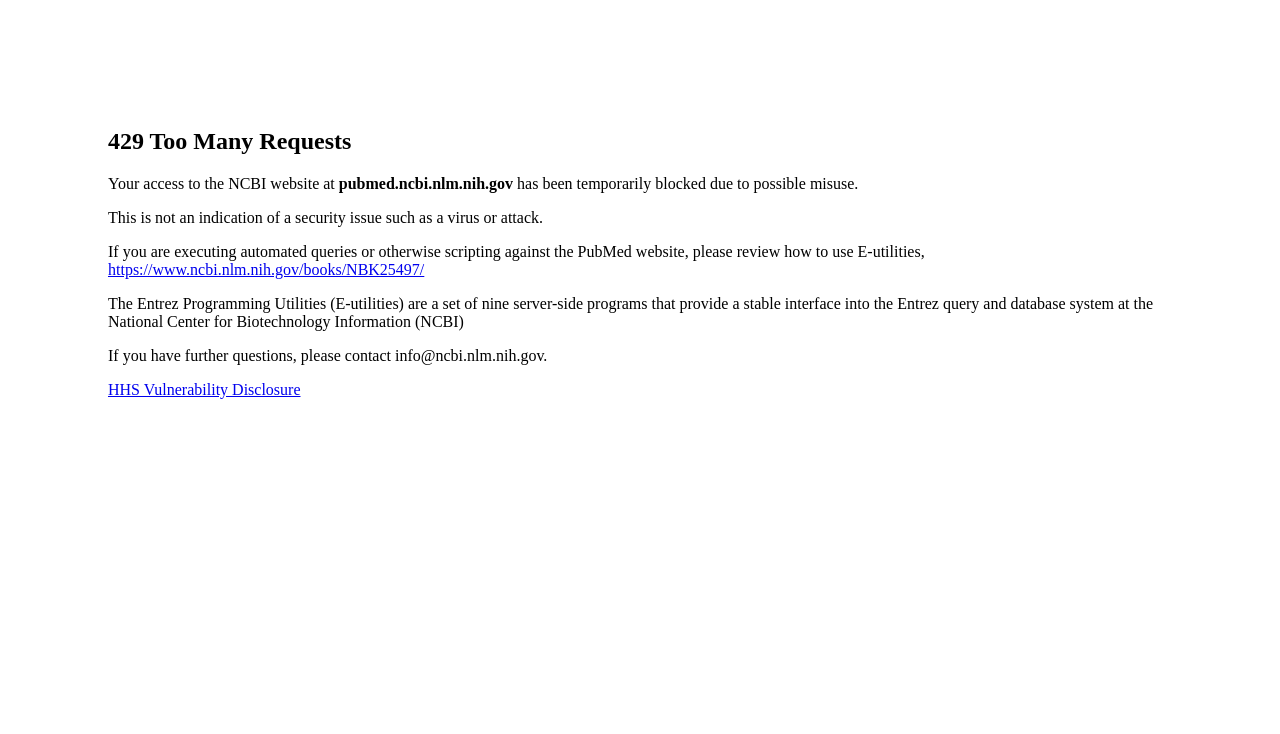What should be reviewed to avoid automated queries?
From the details in the image, answer the question comprehensively.

The webpage suggests reviewing how to use E-utilities to avoid automated queries or scripting against the PubMed website, as mentioned in the sentence 'If you are executing automated queries or otherwise scripting against the PubMed website, please review how to use E-utilities,'.